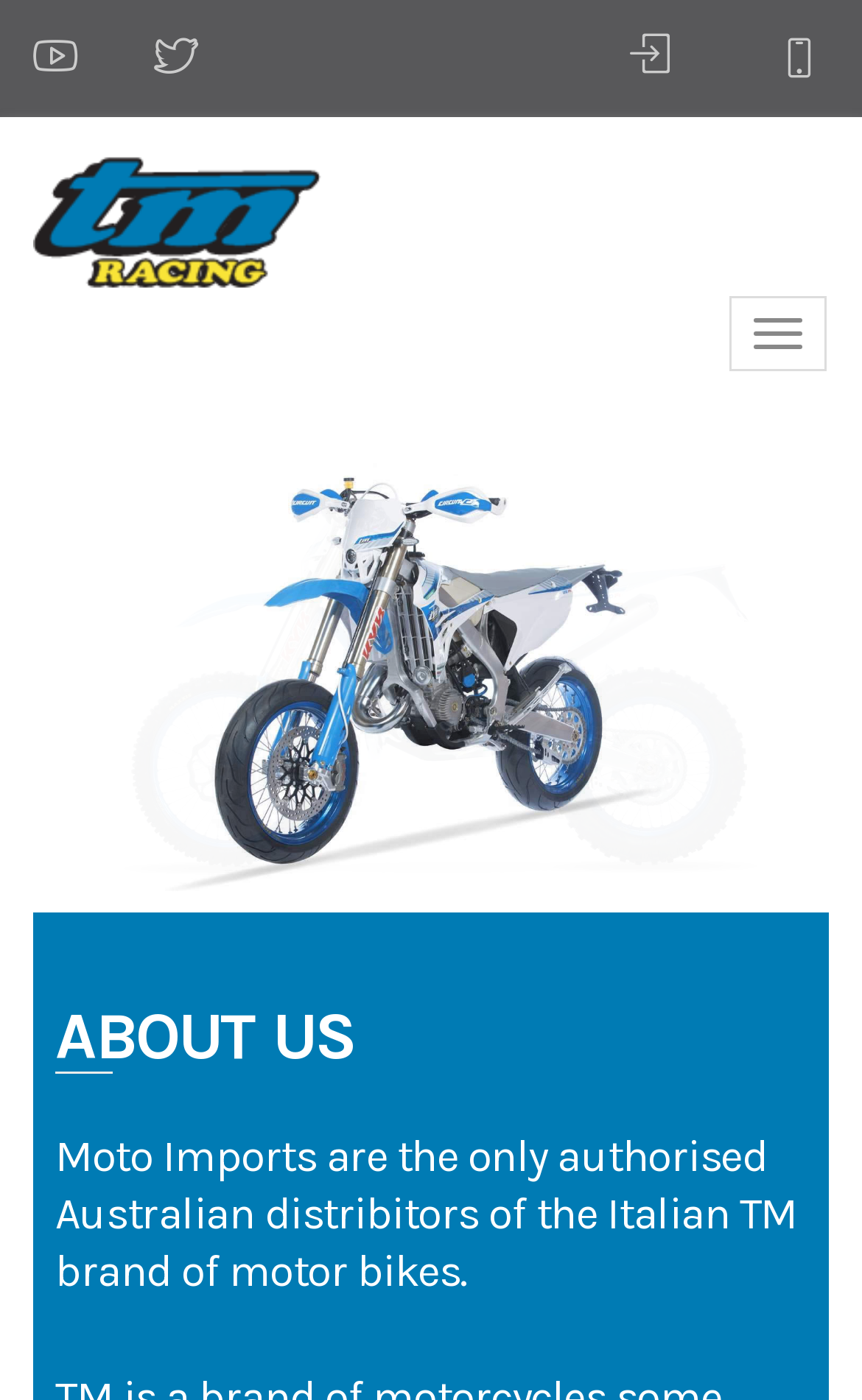Provide a short answer to the following question with just one word or phrase: What is the logo on the top left?

SHDD logo